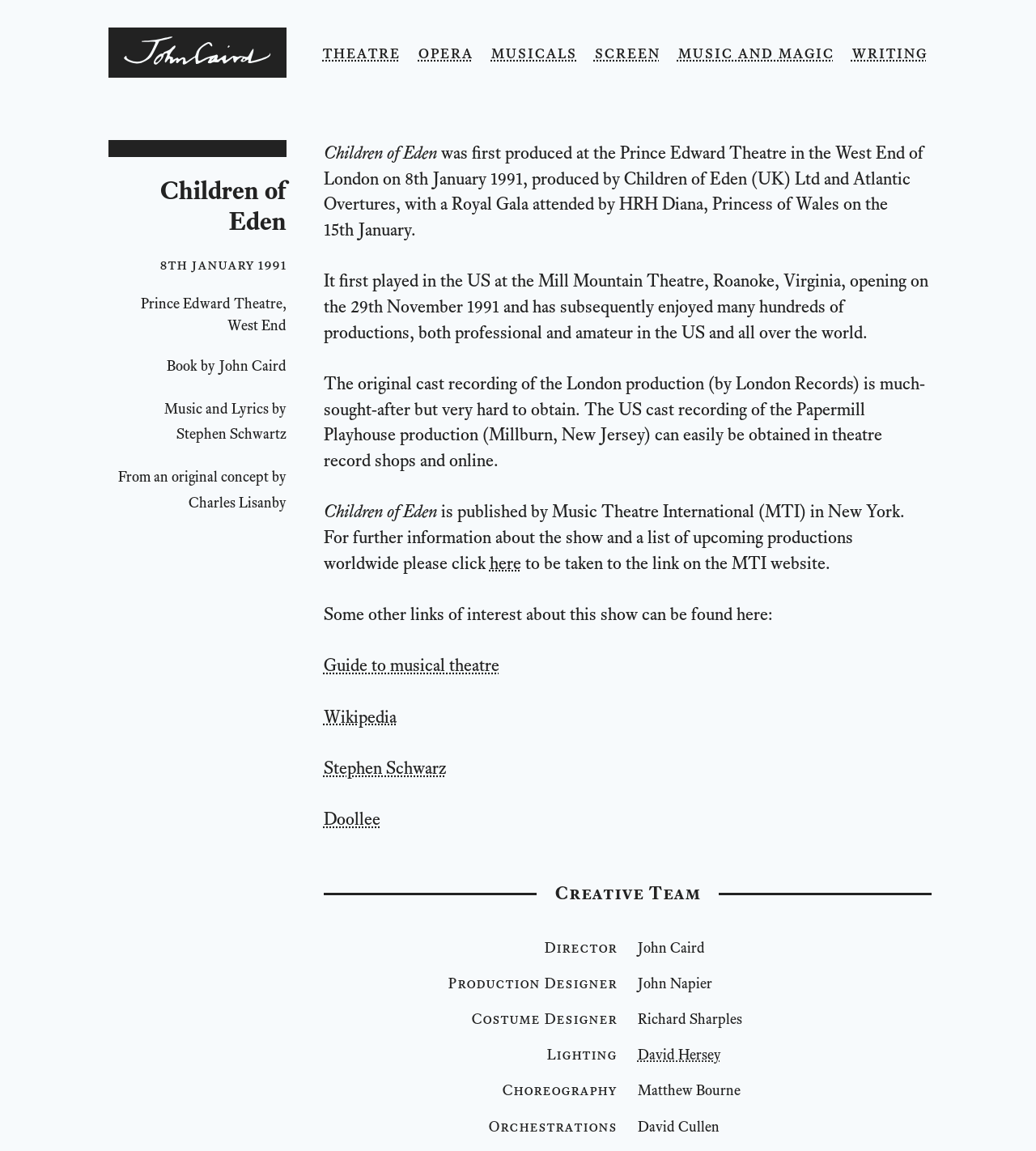Highlight the bounding box coordinates of the element that should be clicked to carry out the following instruction: "go to the MTI website for more information". The coordinates must be given as four float numbers ranging from 0 to 1, i.e., [left, top, right, bottom].

[0.472, 0.479, 0.503, 0.498]